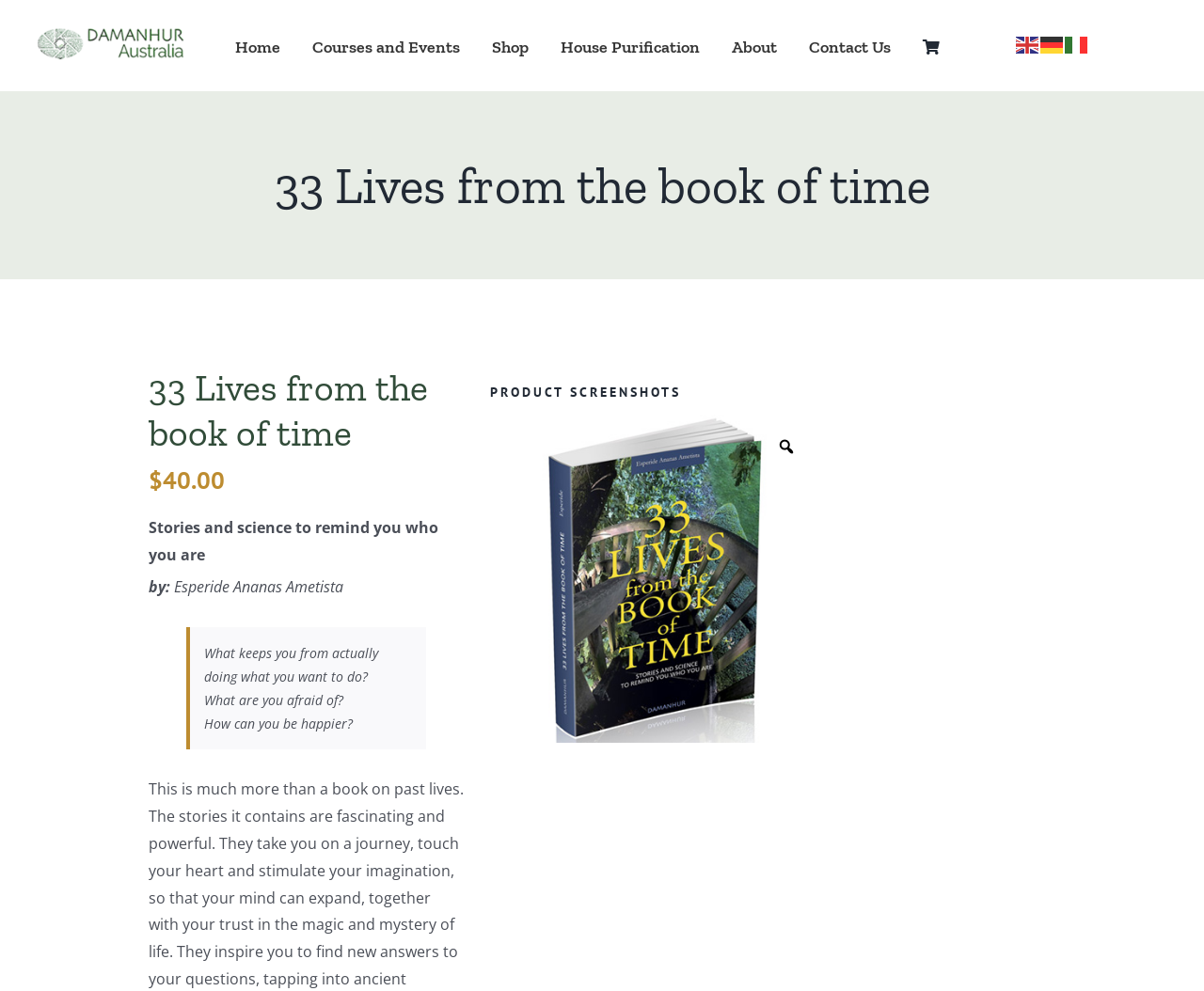Point out the bounding box coordinates of the section to click in order to follow this instruction: "Go to Home page".

[0.195, 0.012, 0.232, 0.08]